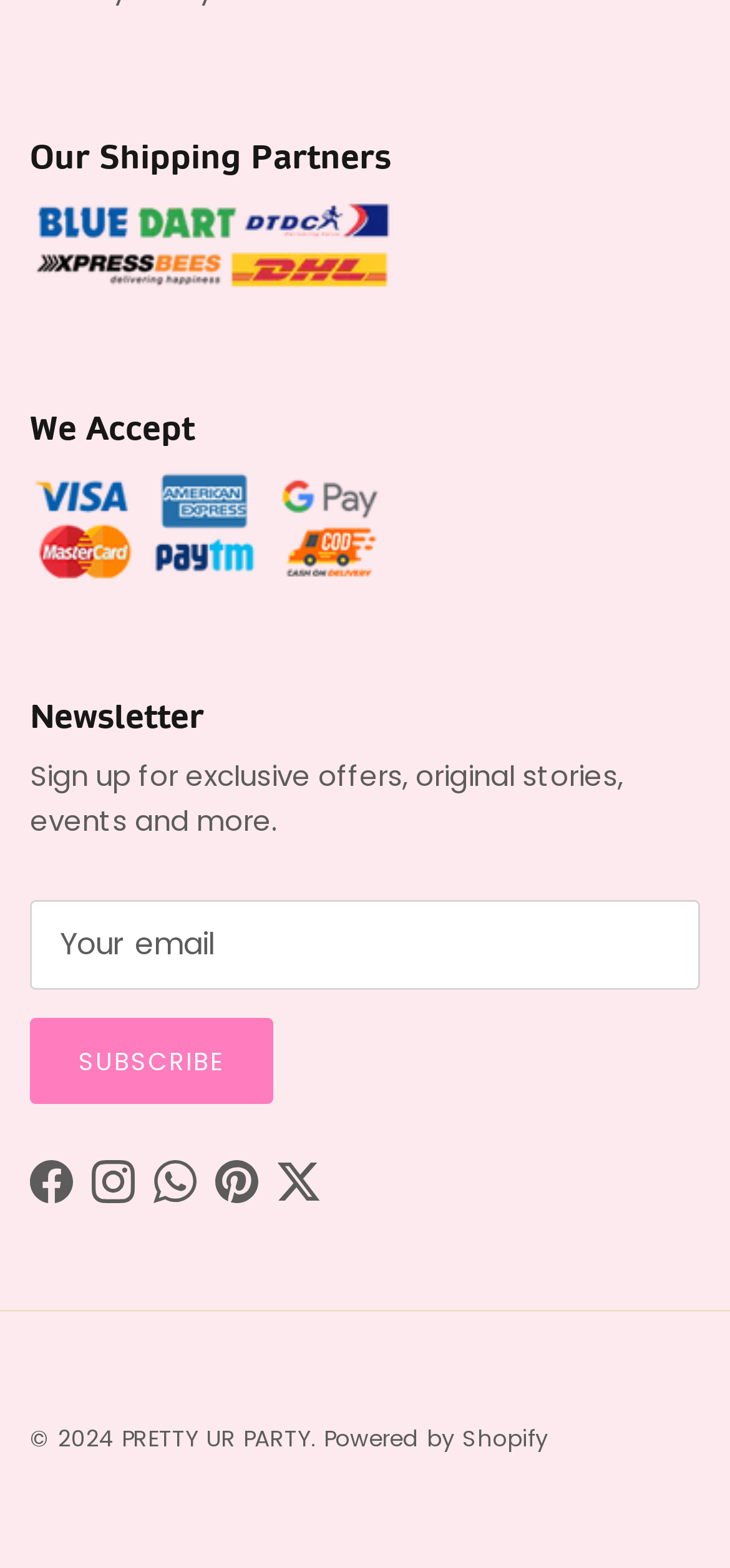Given the description "Powered by Shopify", provide the bounding box coordinates of the corresponding UI element.

[0.444, 0.907, 0.751, 0.928]